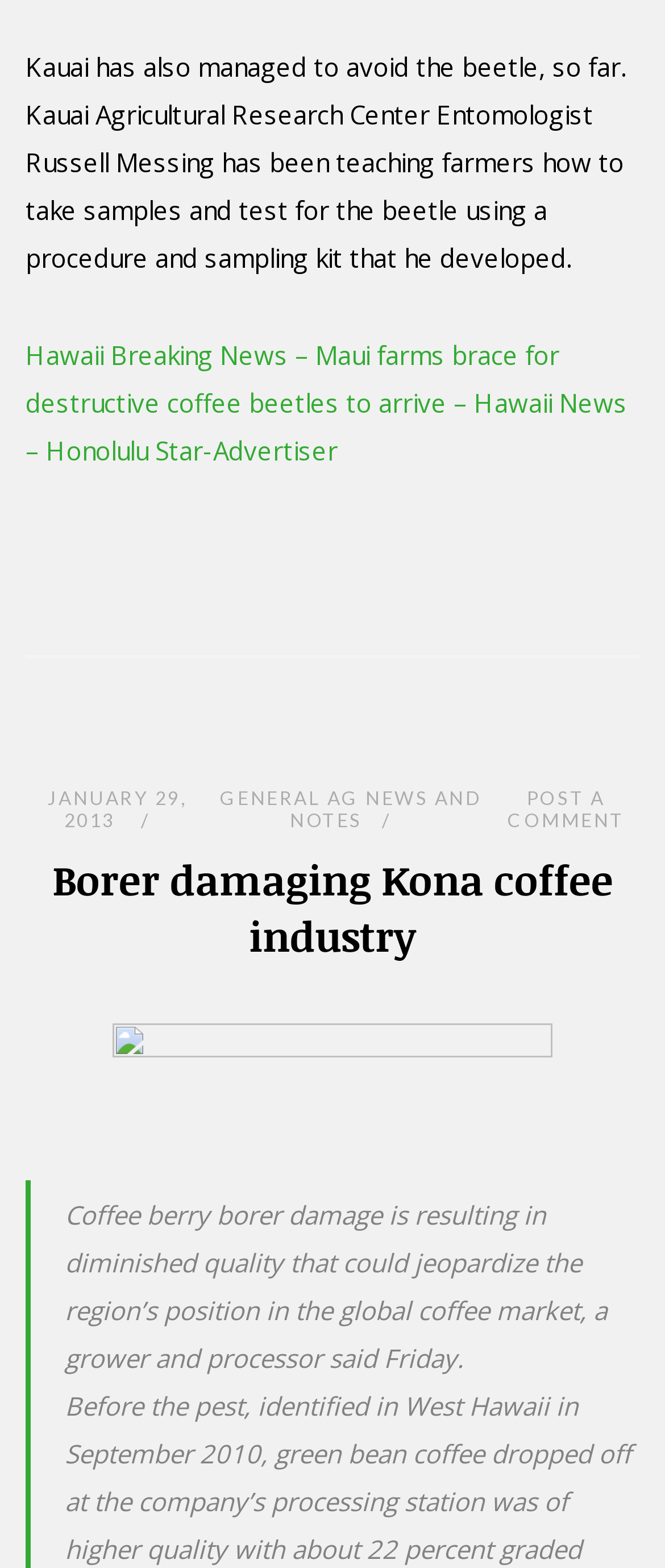Please look at the image and answer the question with a detailed explanation: What is the date of the article?

The date of the article can be found in the link 'JANUARY 29, 2013' which is located in the header section of the webpage.